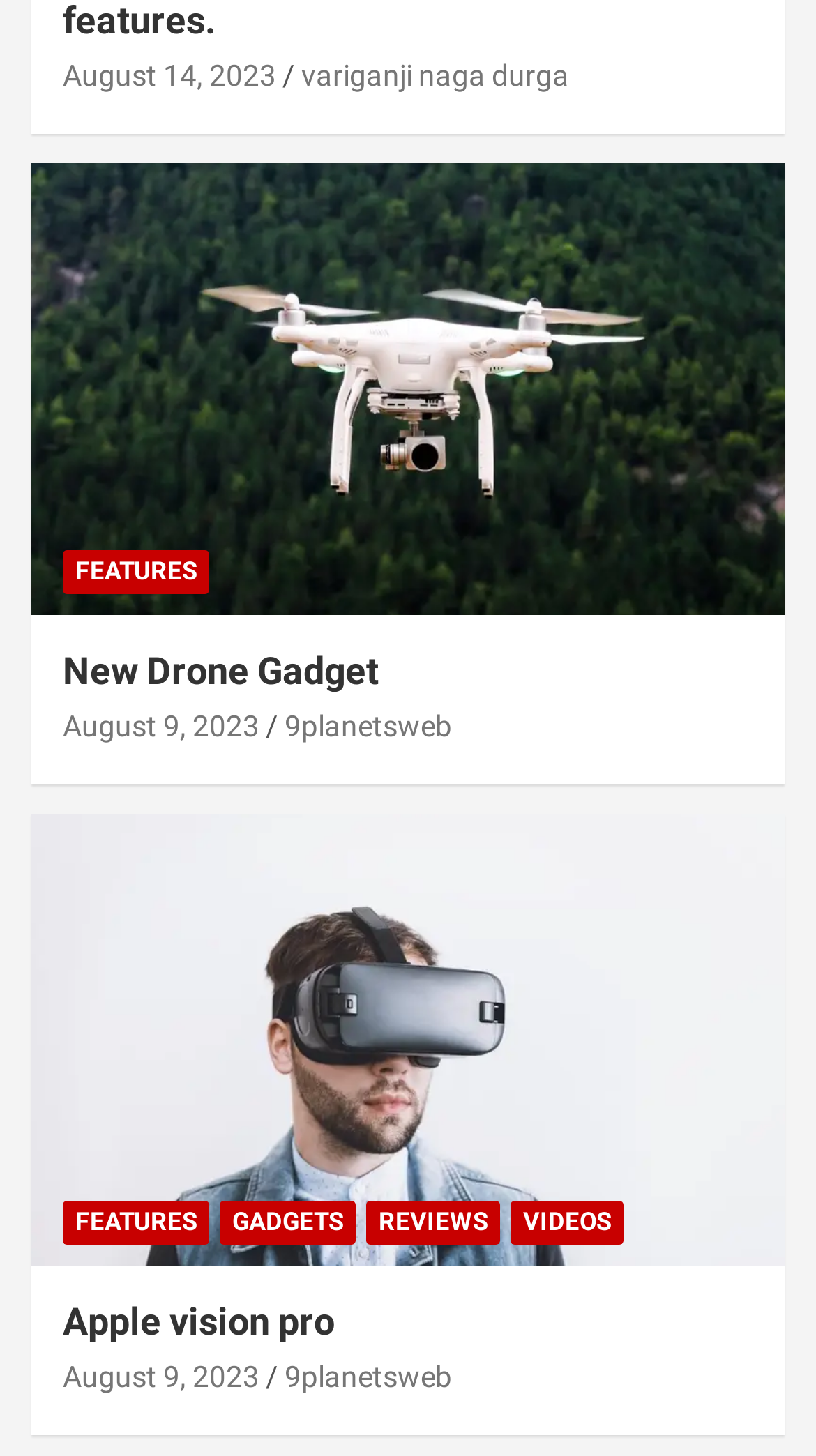Extract the bounding box coordinates for the UI element described as: "August 9, 2023".

[0.077, 0.933, 0.318, 0.956]